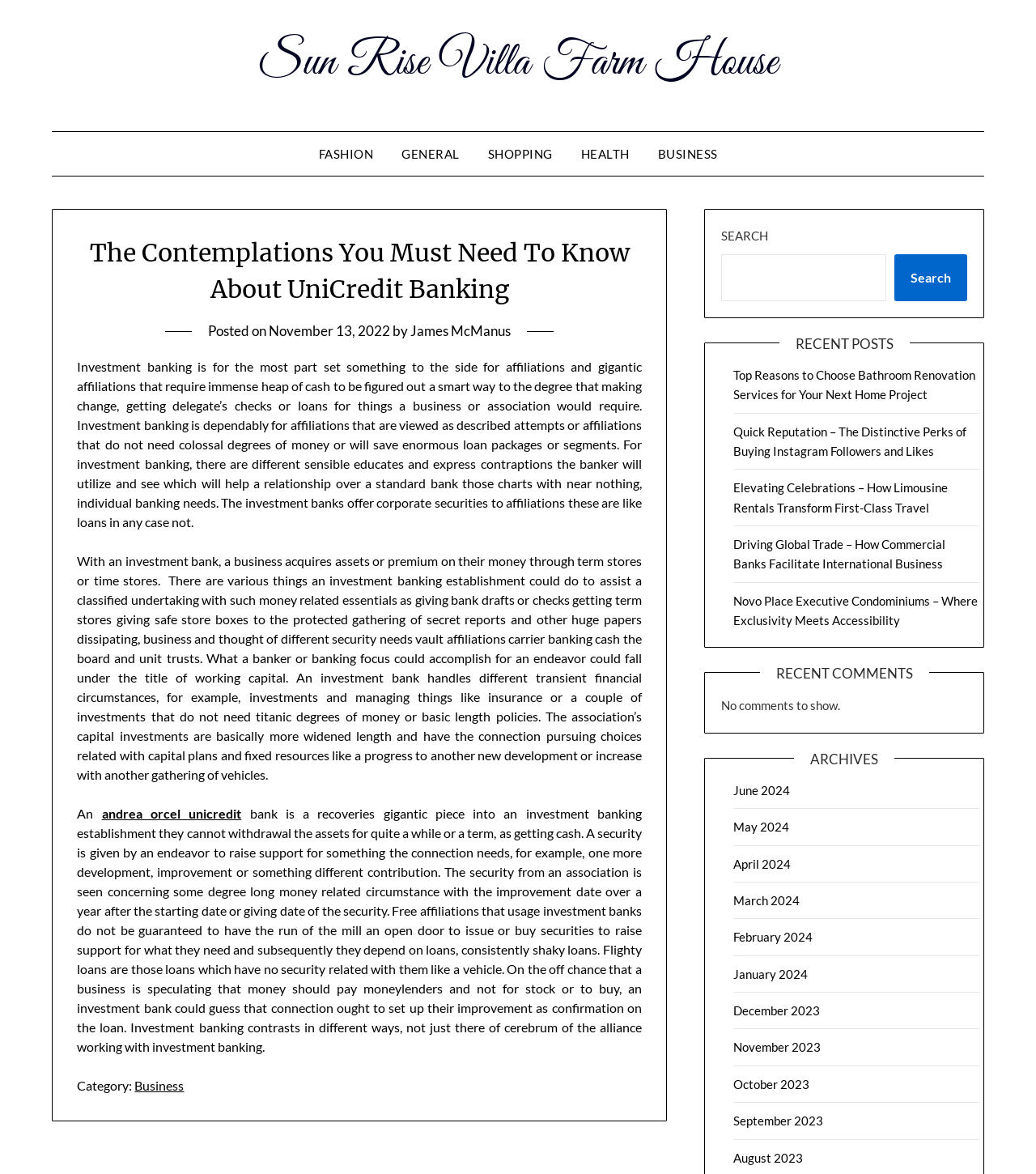Please identify the bounding box coordinates of the element's region that should be clicked to execute the following instruction: "View the 'RECENT POSTS' section". The bounding box coordinates must be four float numbers between 0 and 1, i.e., [left, top, right, bottom].

[0.752, 0.285, 0.878, 0.301]